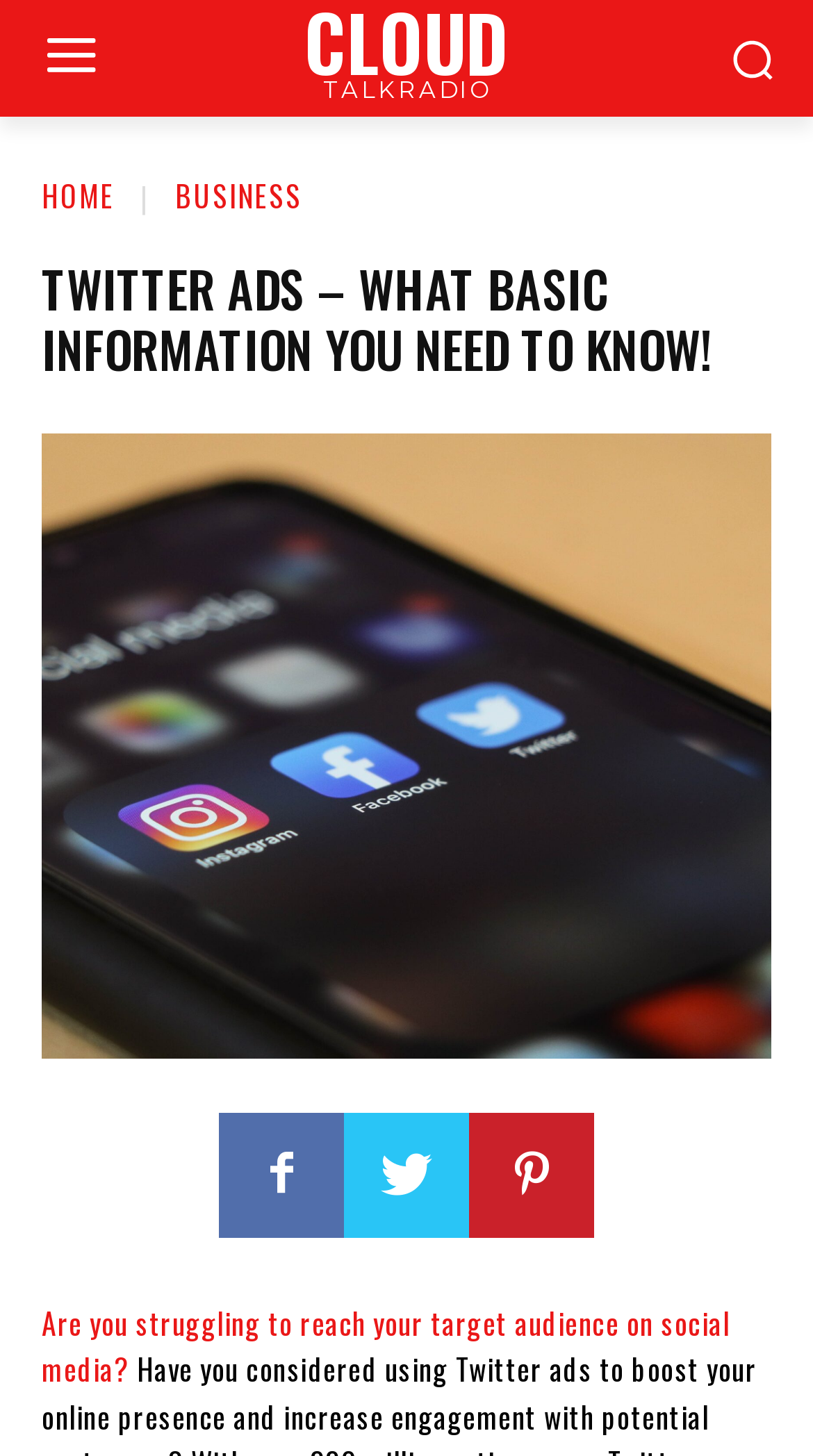Please pinpoint the bounding box coordinates for the region I should click to adhere to this instruction: "learn about Twitter ads".

[0.051, 0.177, 0.949, 0.26]